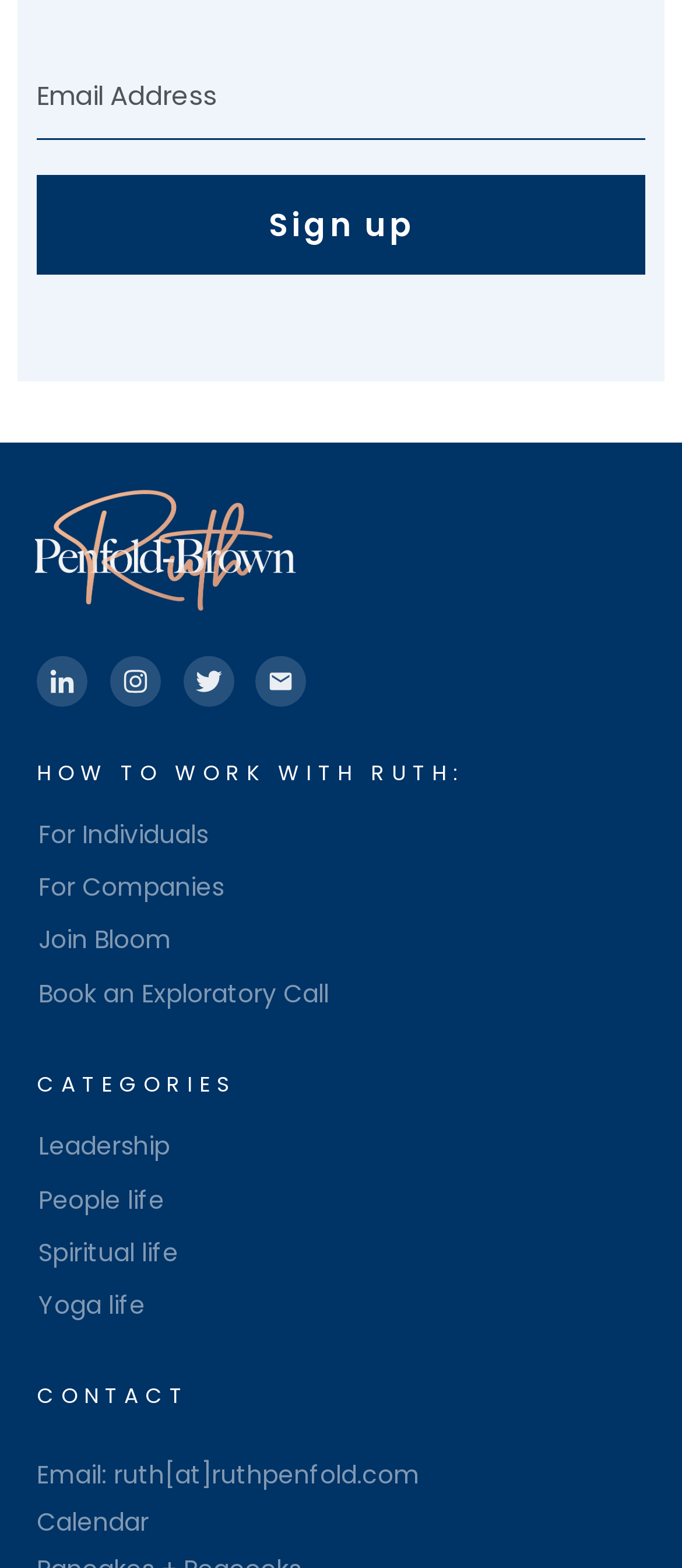Kindly respond to the following question with a single word or a brief phrase: 
What is the email address to contact Ruth?

ruth[at]ruthpenfold.com